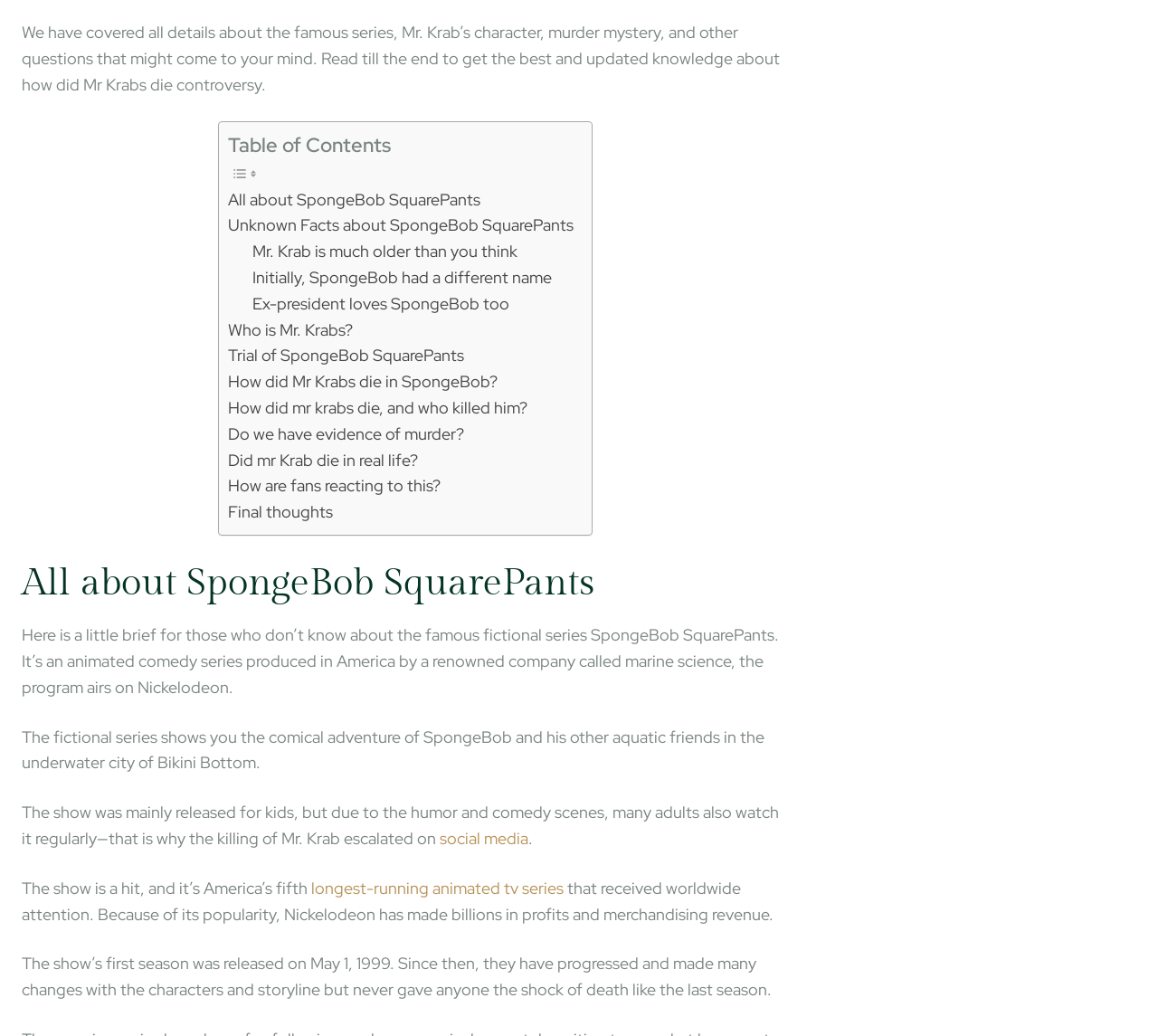Please provide a comprehensive answer to the question below using the information from the image: On which TV channel does the show air?

I found this answer by reading the StaticText element with ID 815, which mentions 'the program airs on Nickelodeon'.